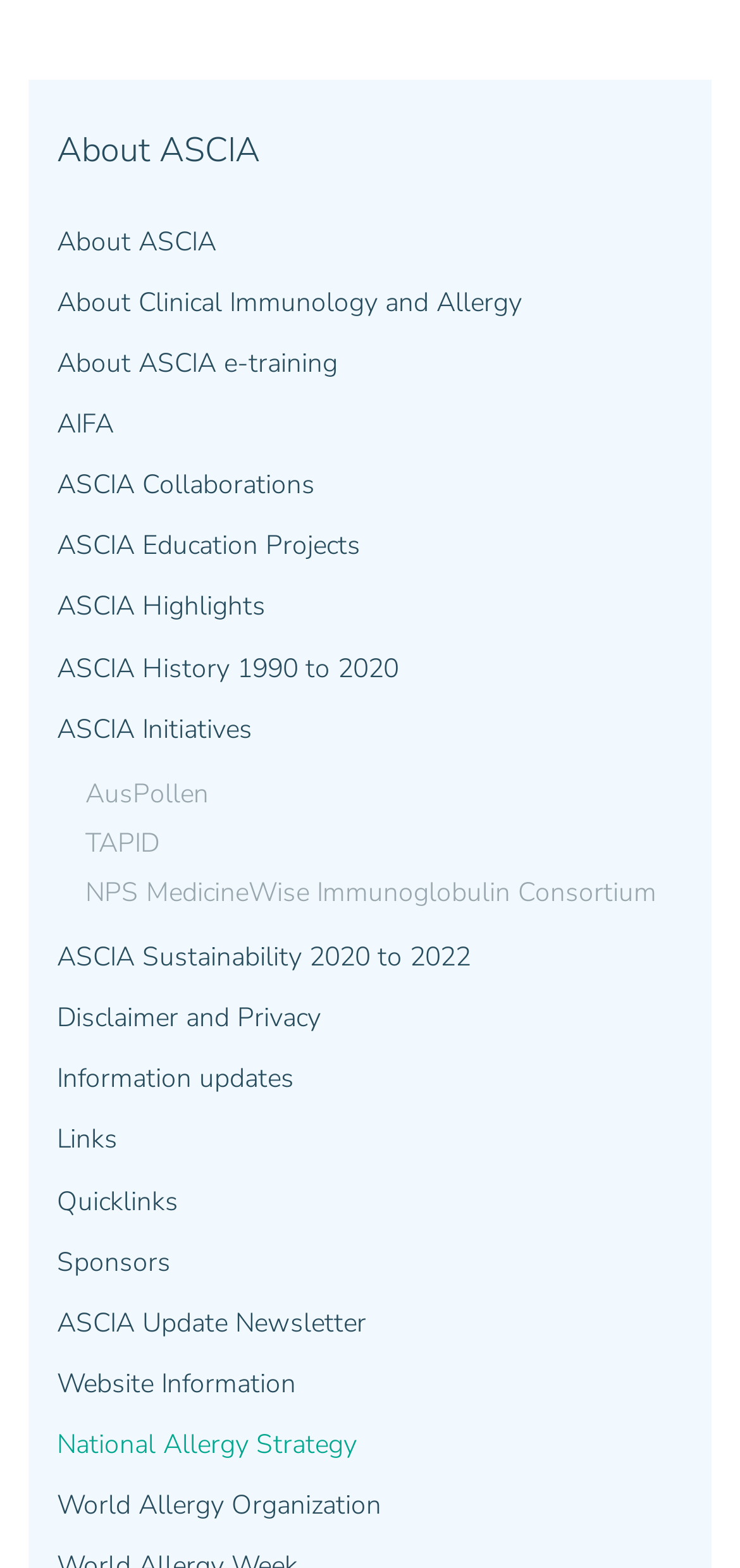Locate the bounding box coordinates of the clickable element to fulfill the following instruction: "Check the Disclaimer and Privacy". Provide the coordinates as four float numbers between 0 and 1 in the format [left, top, right, bottom].

[0.077, 0.63, 0.962, 0.669]